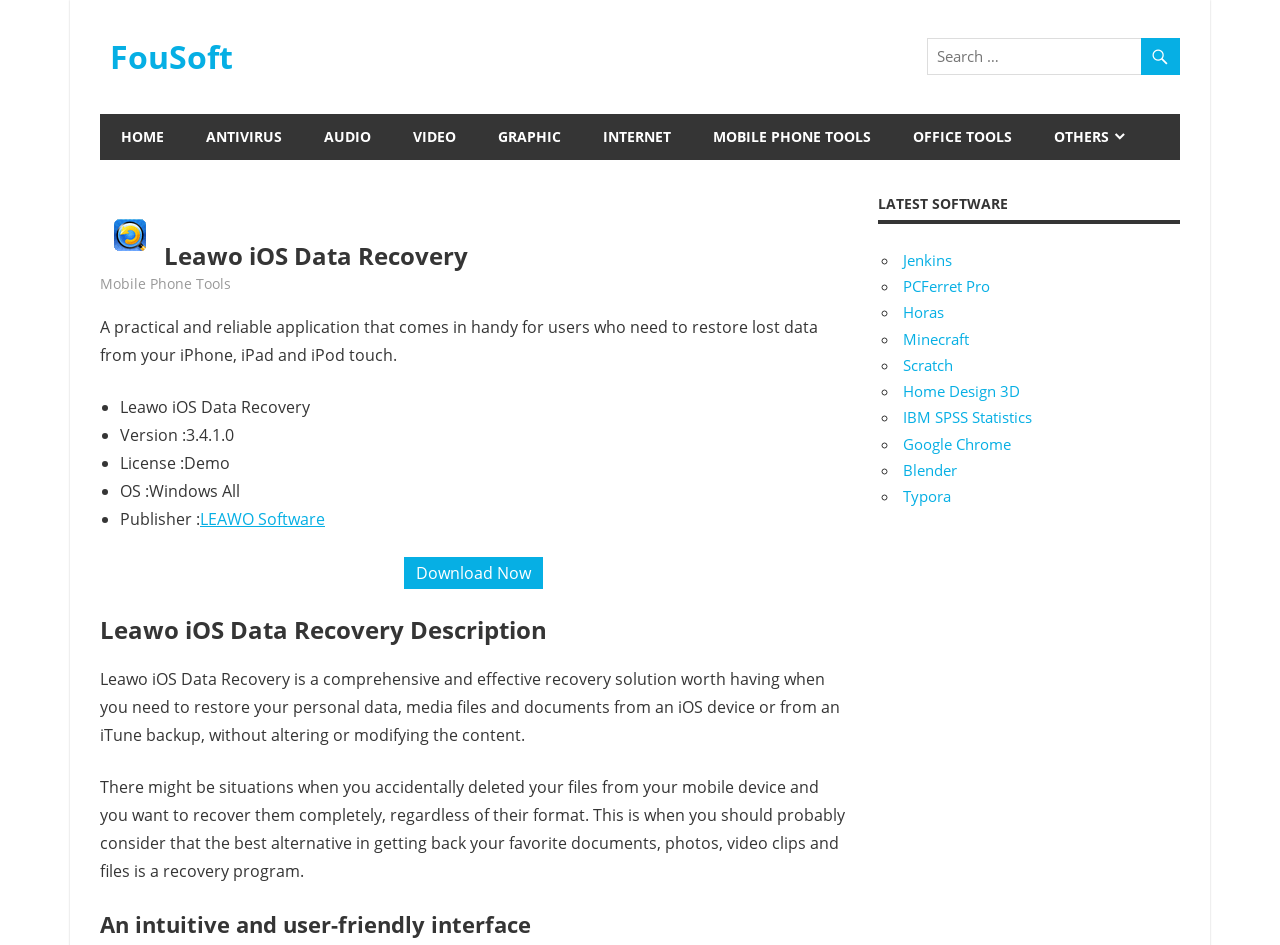Provide the bounding box coordinates for the specified HTML element described in this description: "Graphic". The coordinates should be four float numbers ranging from 0 to 1, in the format [left, top, right, bottom].

[0.373, 0.121, 0.455, 0.169]